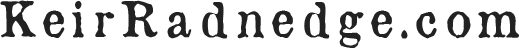Analyze the image and deliver a detailed answer to the question: What type of content can readers expect to find on KeirRadnedge.com?

The caption states that the logo serves as a gateway for readers interested in the latest updates and analyses from the world of sports, indicating that readers can expect to find such content on the website.